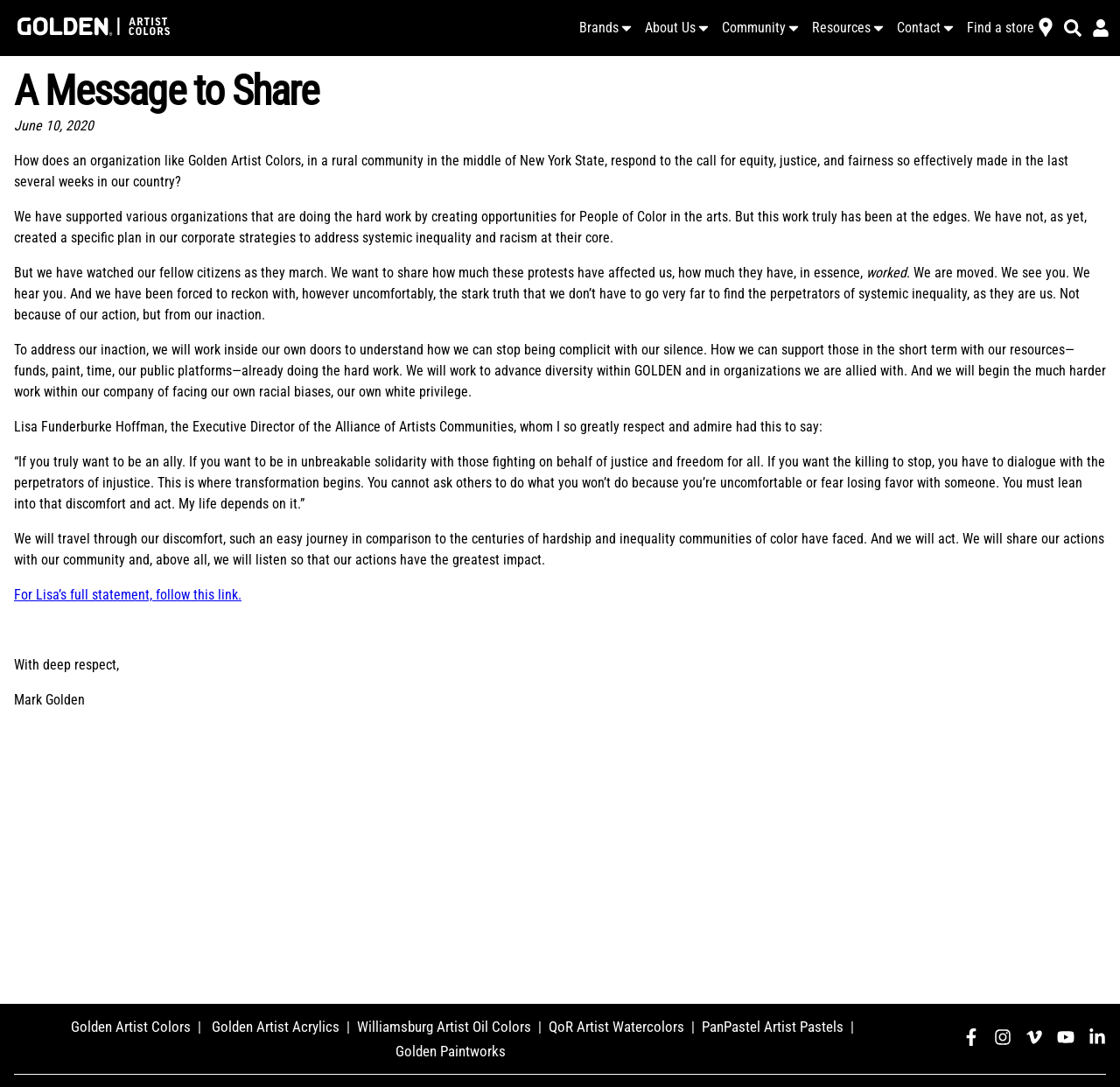Please identify the bounding box coordinates of the area that needs to be clicked to fulfill the following instruction: "Visit the Facebook page."

[0.859, 0.946, 0.875, 0.965]